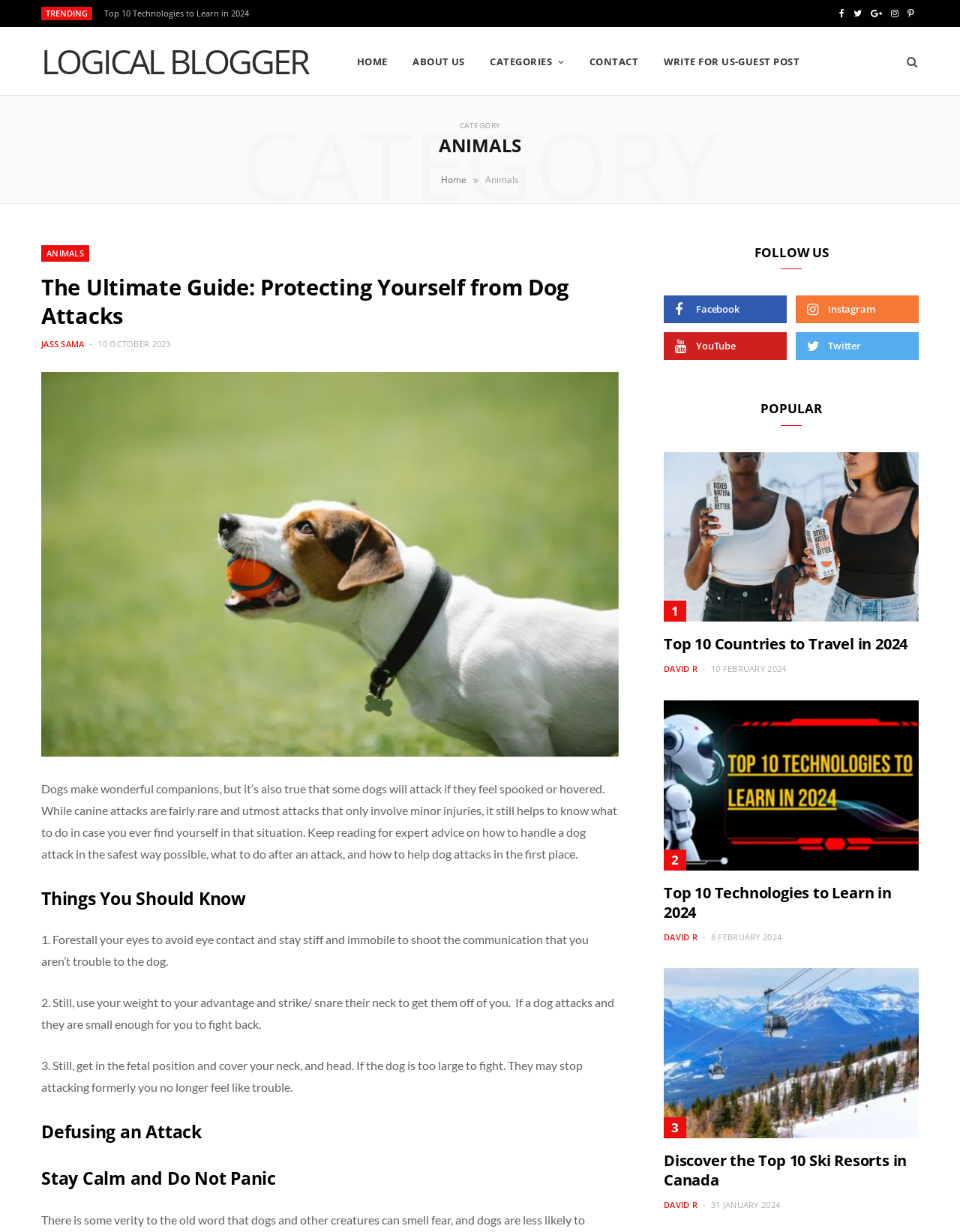Elaborate on the different components and information displayed on the webpage.

This webpage is about animals, specifically focusing on dog attacks and how to protect oneself. At the top, there is a navigation menu with links to "HOME", "ABOUT US", "CATEGORIES", "CONTACT", and "WRITE FOR US-GUEST POST". Below the navigation menu, there is a heading "ANIMALS" and a subheading "CATEGORY". 

The main content of the webpage is an article titled "The Ultimate Guide: Protecting Yourself from Dog Attacks". The article is divided into sections, including "Things You Should Know" and "Defusing an Attack". The sections provide tips and advice on how to handle a dog attack, such as avoiding eye contact, using one's weight to advantage, and getting into a fetal position to protect oneself.

On the right side of the webpage, there are social media links to Facebook, Twitter, Instagram, and YouTube, as well as a section titled "FOLLOW US". Below that, there is a section titled "POPULAR" with three article previews, each with an image, title, and author. The articles are about traveling, technologies to learn, and ski resorts in Canada.

At the top-right corner of the webpage, there are links to "TRENDING" and "LOGICAL BLOGGER", as well as social media icons for Facebook, Twitter, Google Plus, Instagram, and Pinterest.